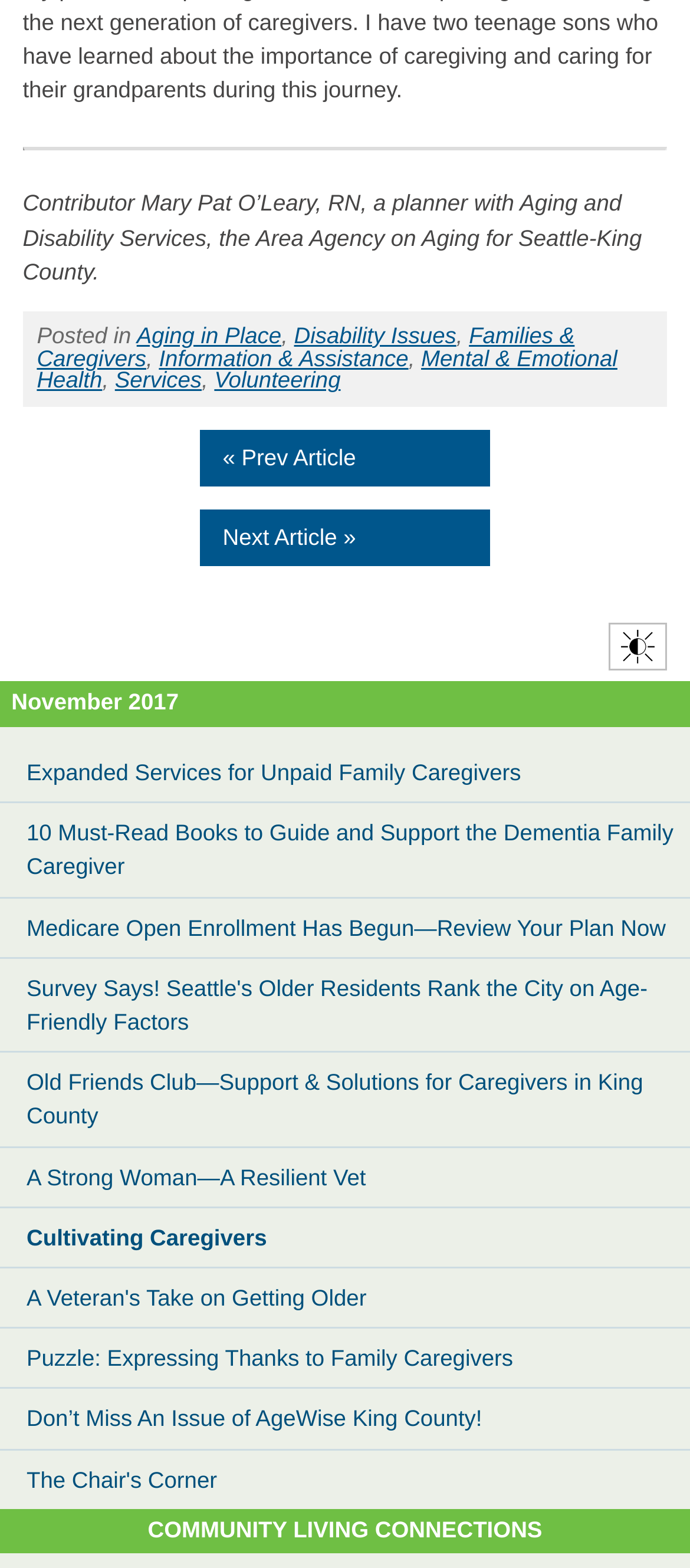Please identify the bounding box coordinates of the area I need to click to accomplish the following instruction: "Read article about 1 in 7 iPhones made in India".

None